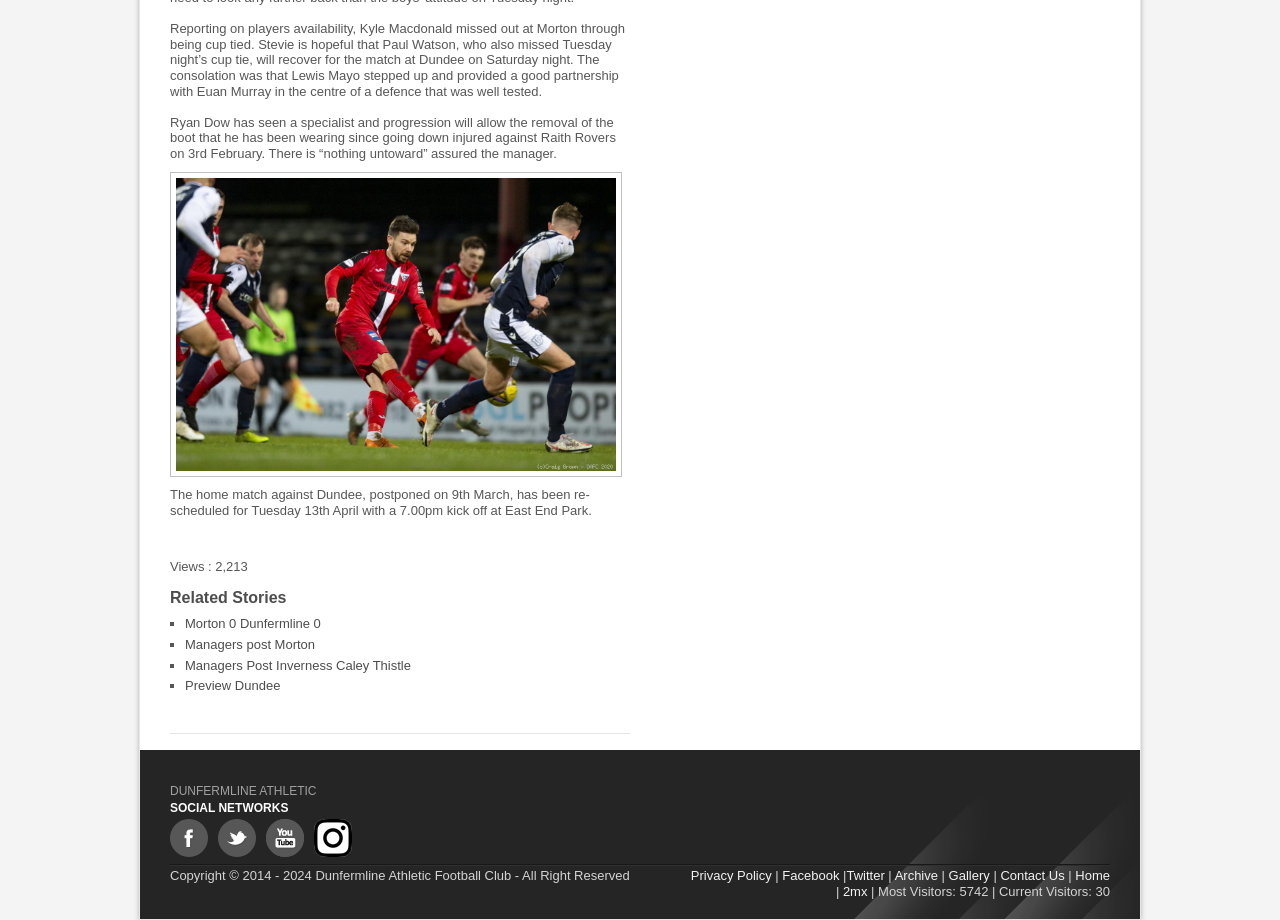Find the coordinates for the bounding box of the element with this description: "Morton 0 Dunfermline 0".

[0.145, 0.67, 0.251, 0.686]